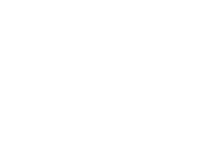Formulate a detailed description of the image content.

The image is part of a gallery featuring various aspects of G. Venugopal's artistic endeavors and contributions to music. This particular image likely represents one of the many elements celebrating his work in contemporary Malayalam poetry and his innovative fusion of music and meaning. G. Venugopal is noted for his emotive rendition of poetry and his unique contributions to Christian devotional music, including personal adaptations of traditional hymns. He is also engaged in charity initiatives that reflect his commitment to community welfare and artistic expression. The image is one of several that highlight his multifaceted career, from playback singing to charitable efforts aimed at enhancing lives through music and art.